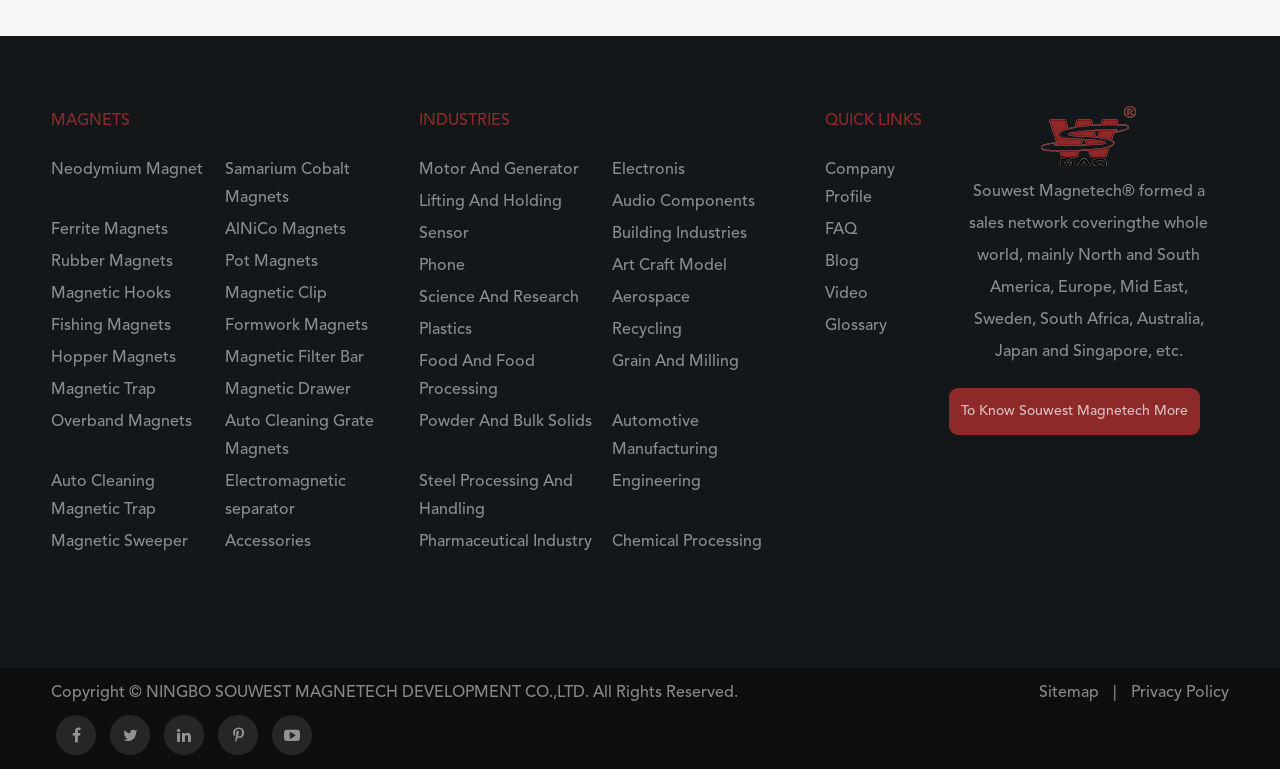Answer the question using only one word or a concise phrase: What is the copyright information mentioned on the webpage?

Copyright © NINGBO SOUWEST MAGNETECH DEVELOPMENT CO.,LTD.